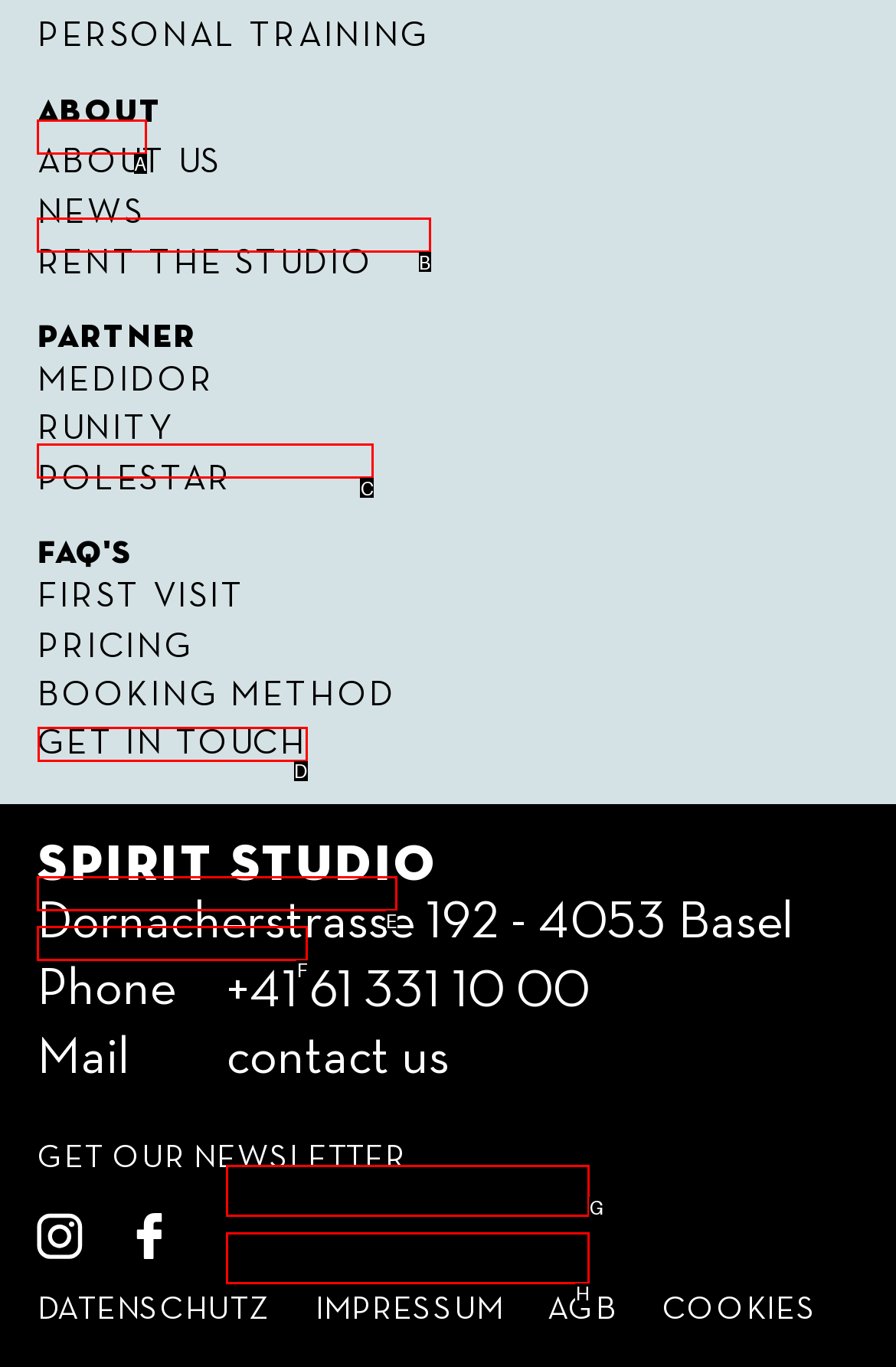Select the HTML element that should be clicked to accomplish the task: Explore Kitchen Accessories Reply with the corresponding letter of the option.

None